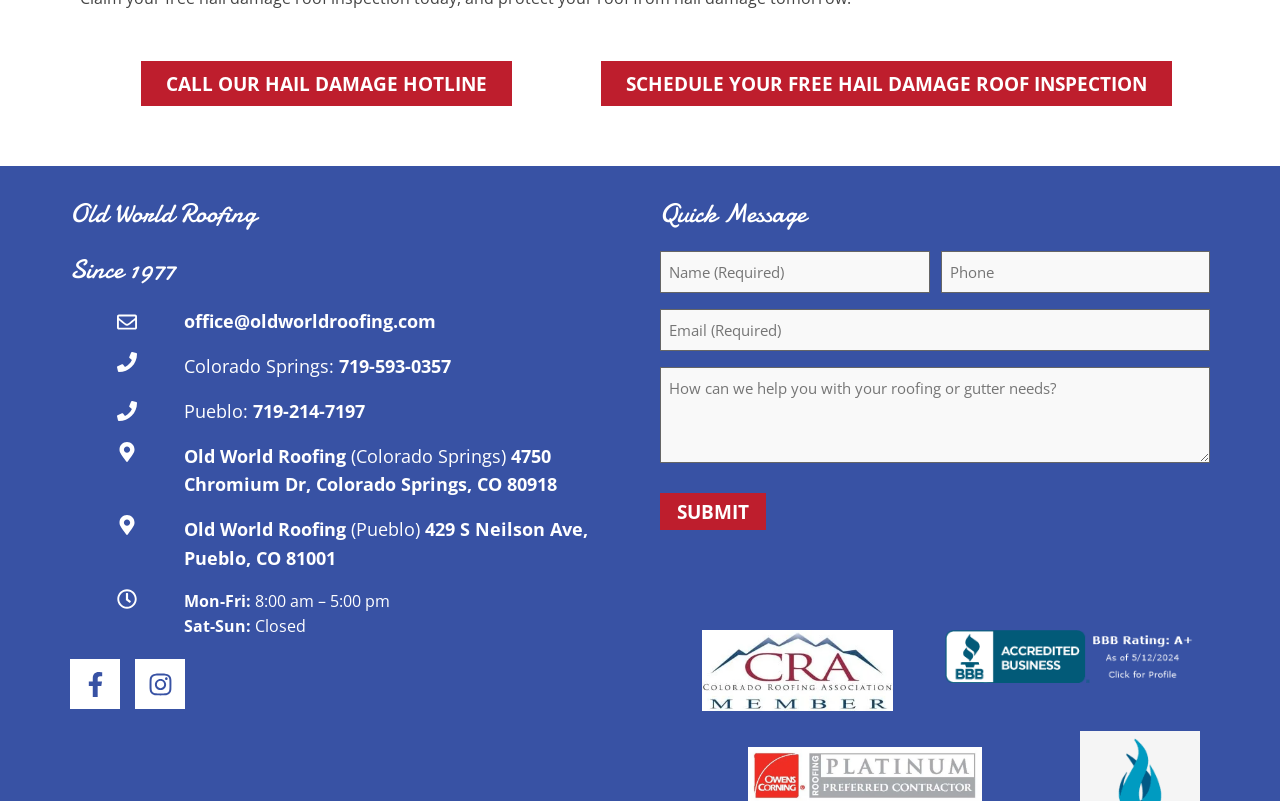What is the phone number for the Colorado Springs office?
Look at the image and provide a detailed response to the question.

The phone number for the Colorado Springs office can be found in the link element 'Colorado Springs: 719-593-0357' with bounding box coordinates [0.143, 0.442, 0.352, 0.472].